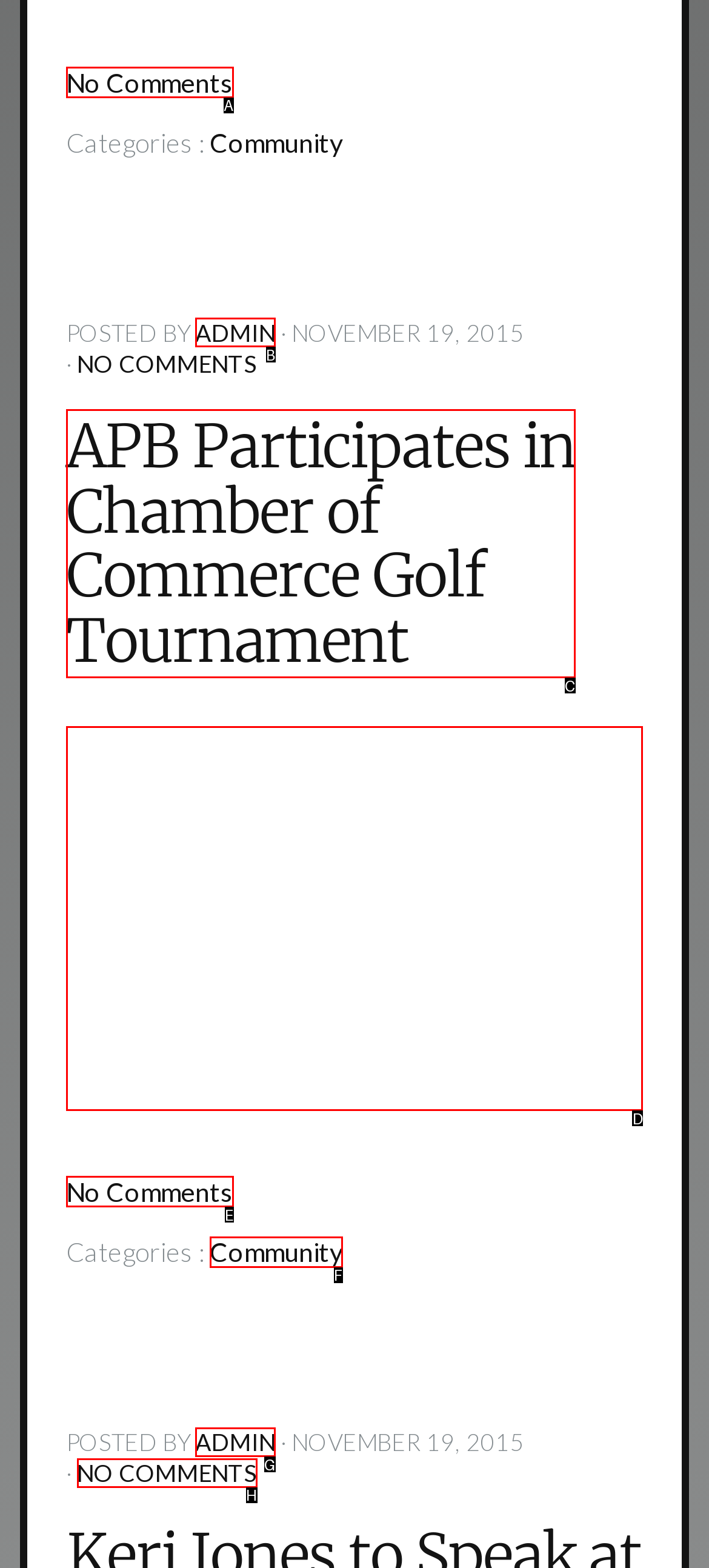Which option best describes: No Comments
Respond with the letter of the appropriate choice.

H